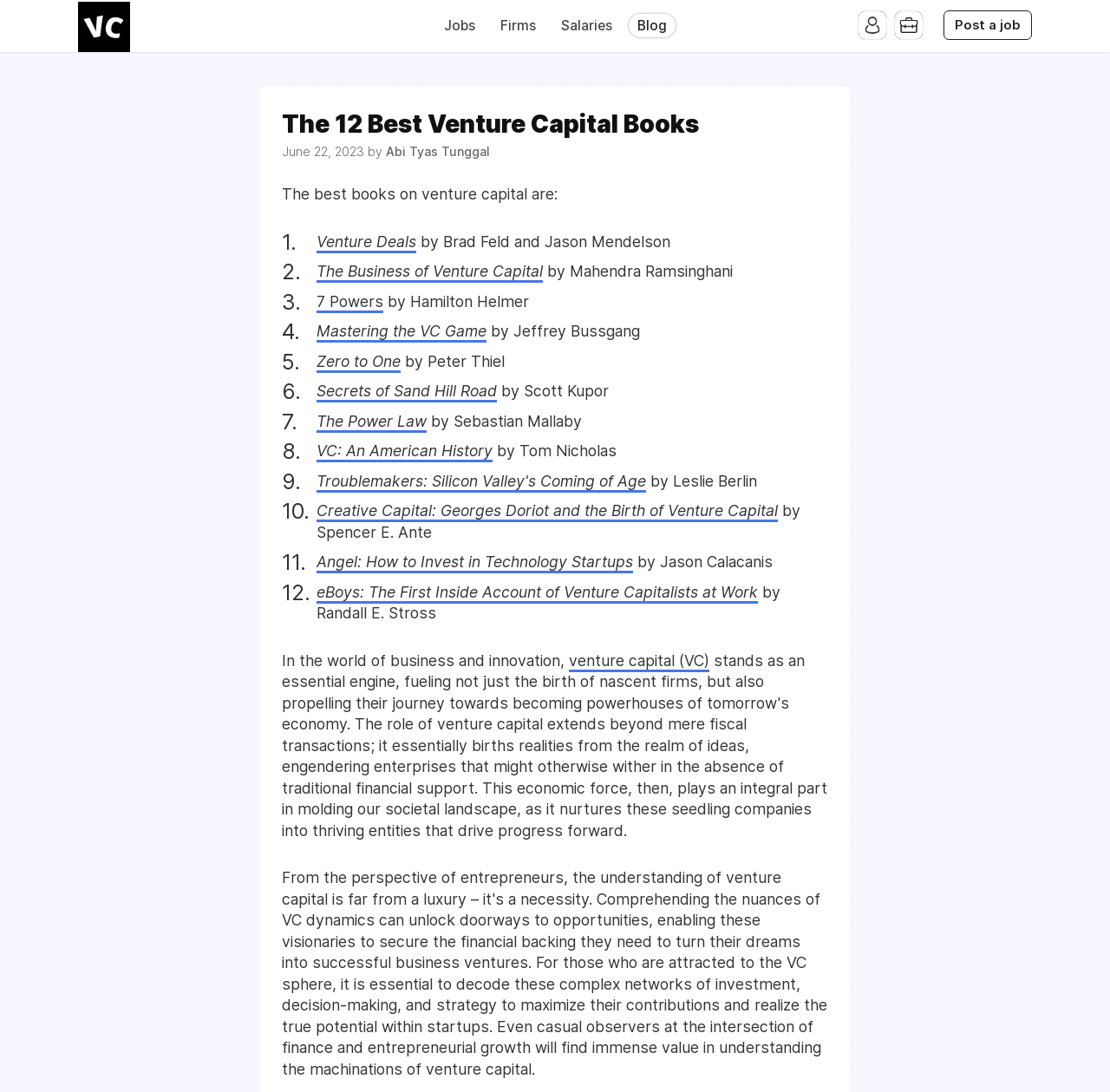Who wrote the article on the webpage?
Please give a detailed and elaborate answer to the question based on the image.

The author of the article on the webpage is Abi Tyas Tunggal, which is indicated by the static text element with the author's name and the date 'June 22, 2023'.